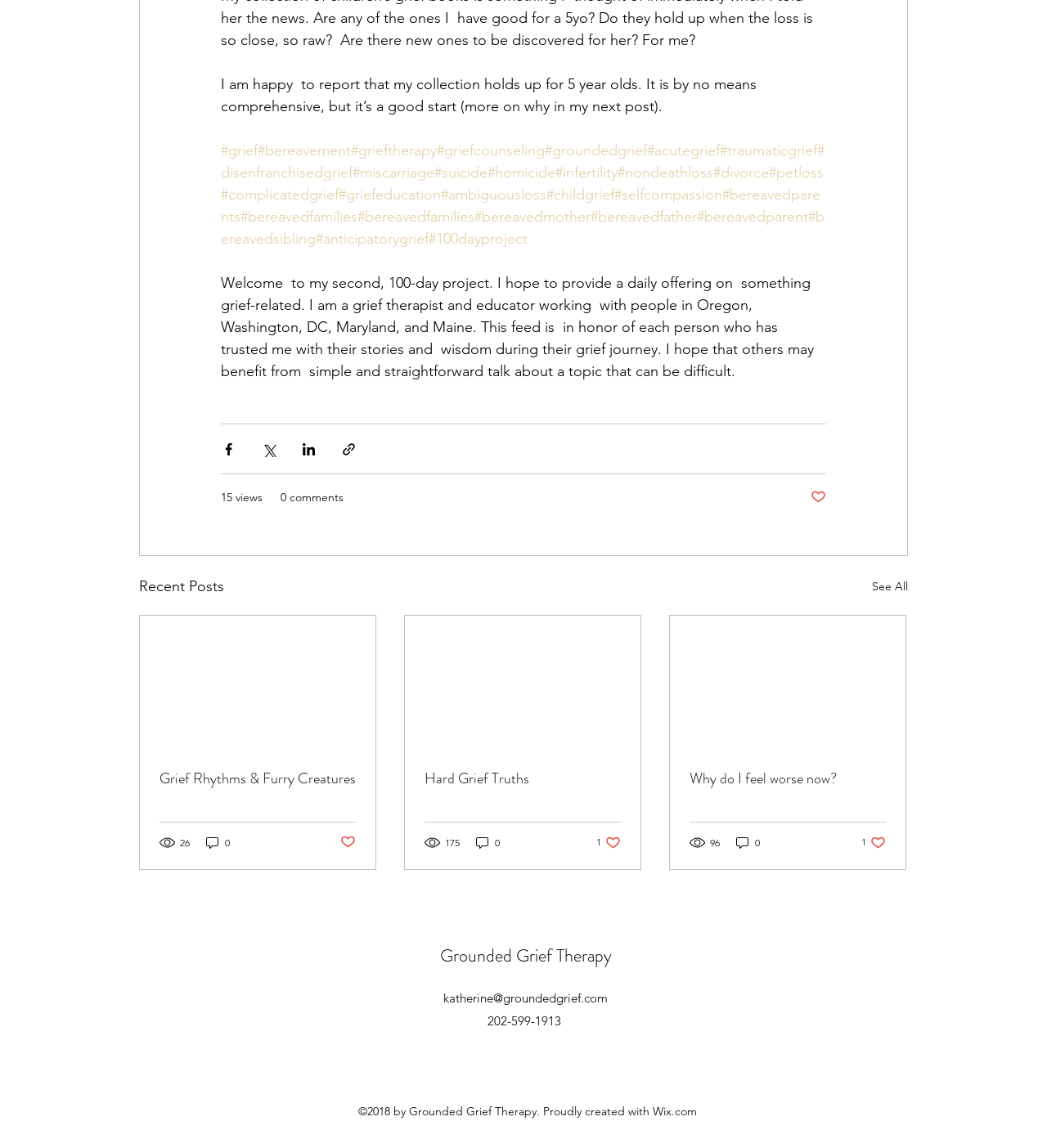What is the phone number provided on the webpage?
Answer the question with a single word or phrase by looking at the picture.

202-599-1913